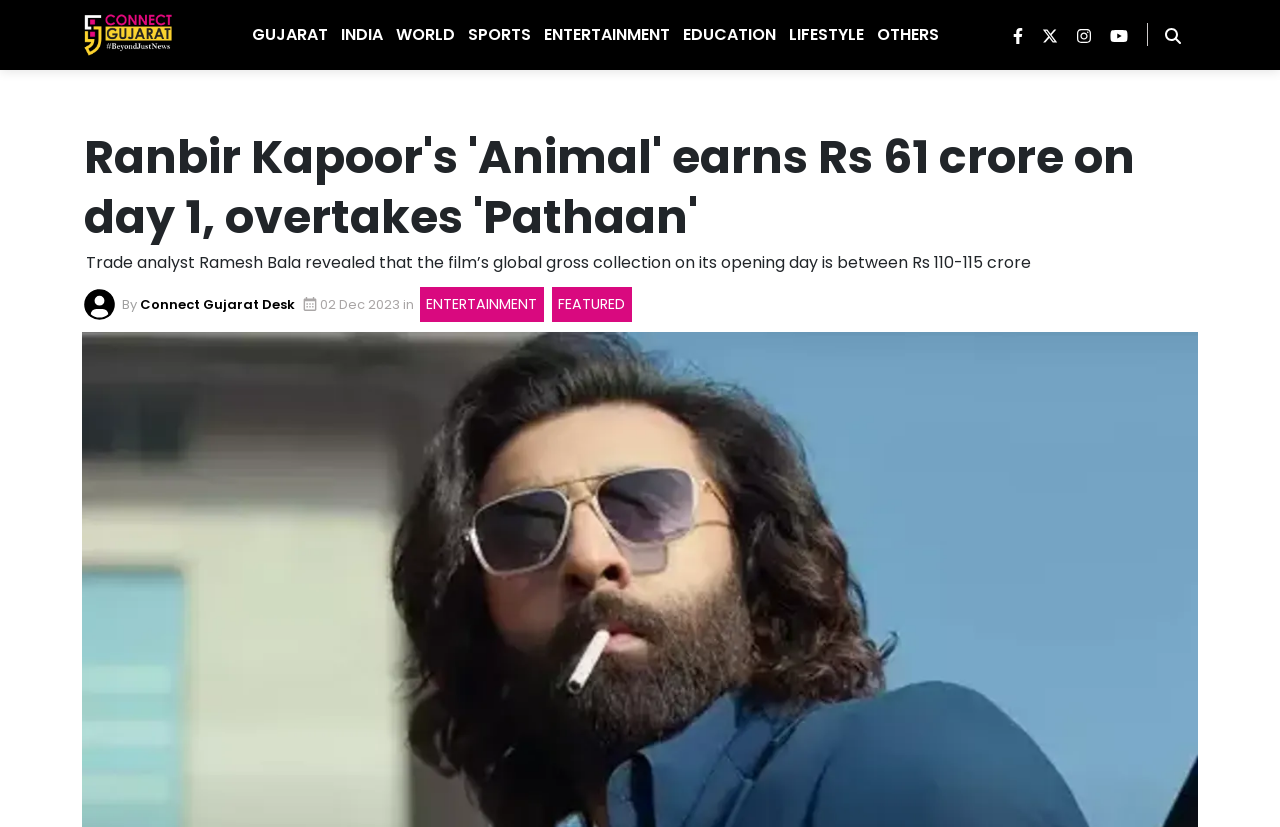Identify the bounding box coordinates of the clickable section necessary to follow the following instruction: "Click on Gujarat link". The coordinates should be presented as four float numbers from 0 to 1, i.e., [left, top, right, bottom].

[0.191, 0.0, 0.256, 0.085]